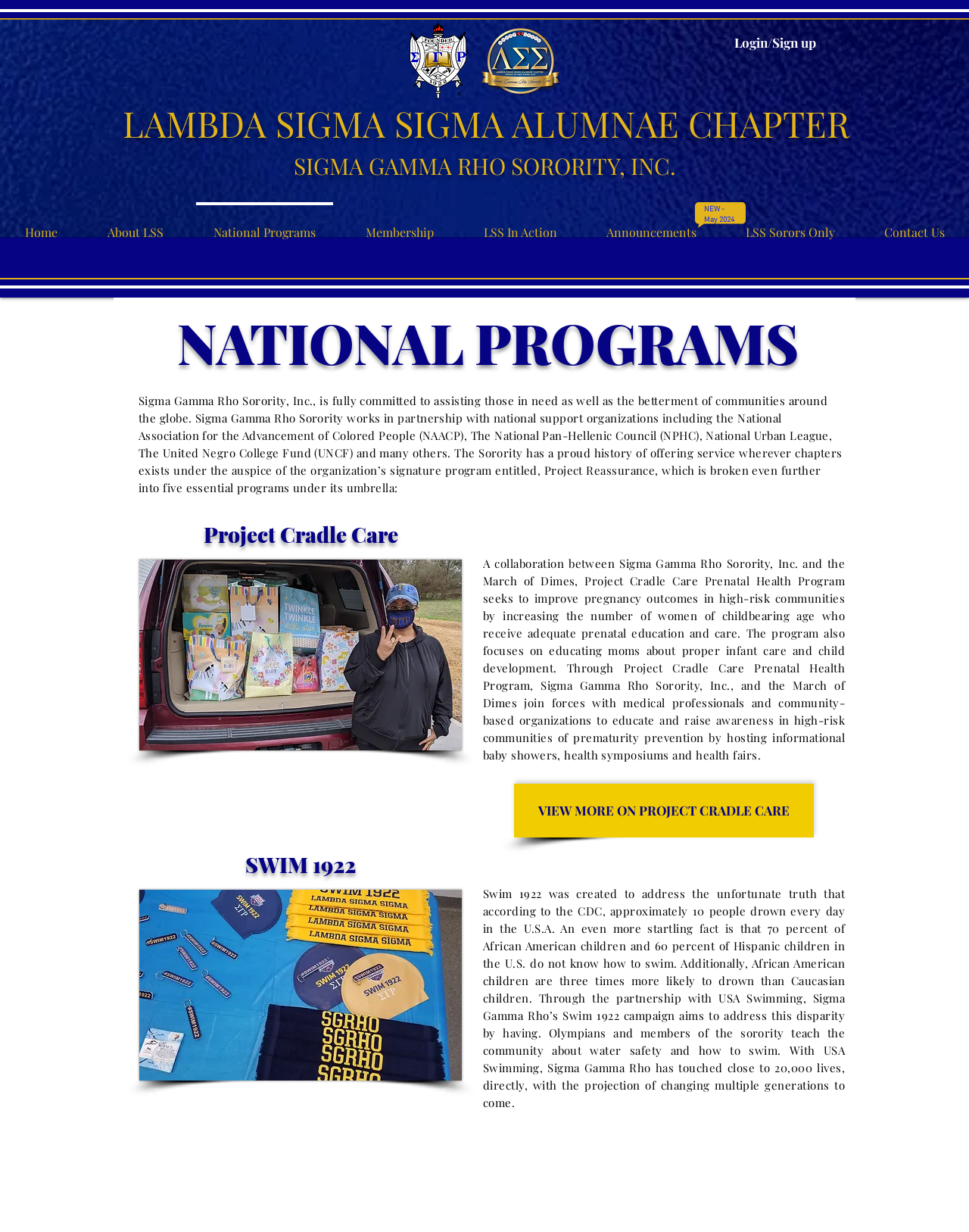What is the name of the organization that Sigma Gamma Rho partners with for Project Cradle Care?
Based on the image, provide your answer in one word or phrase.

March of Dimes